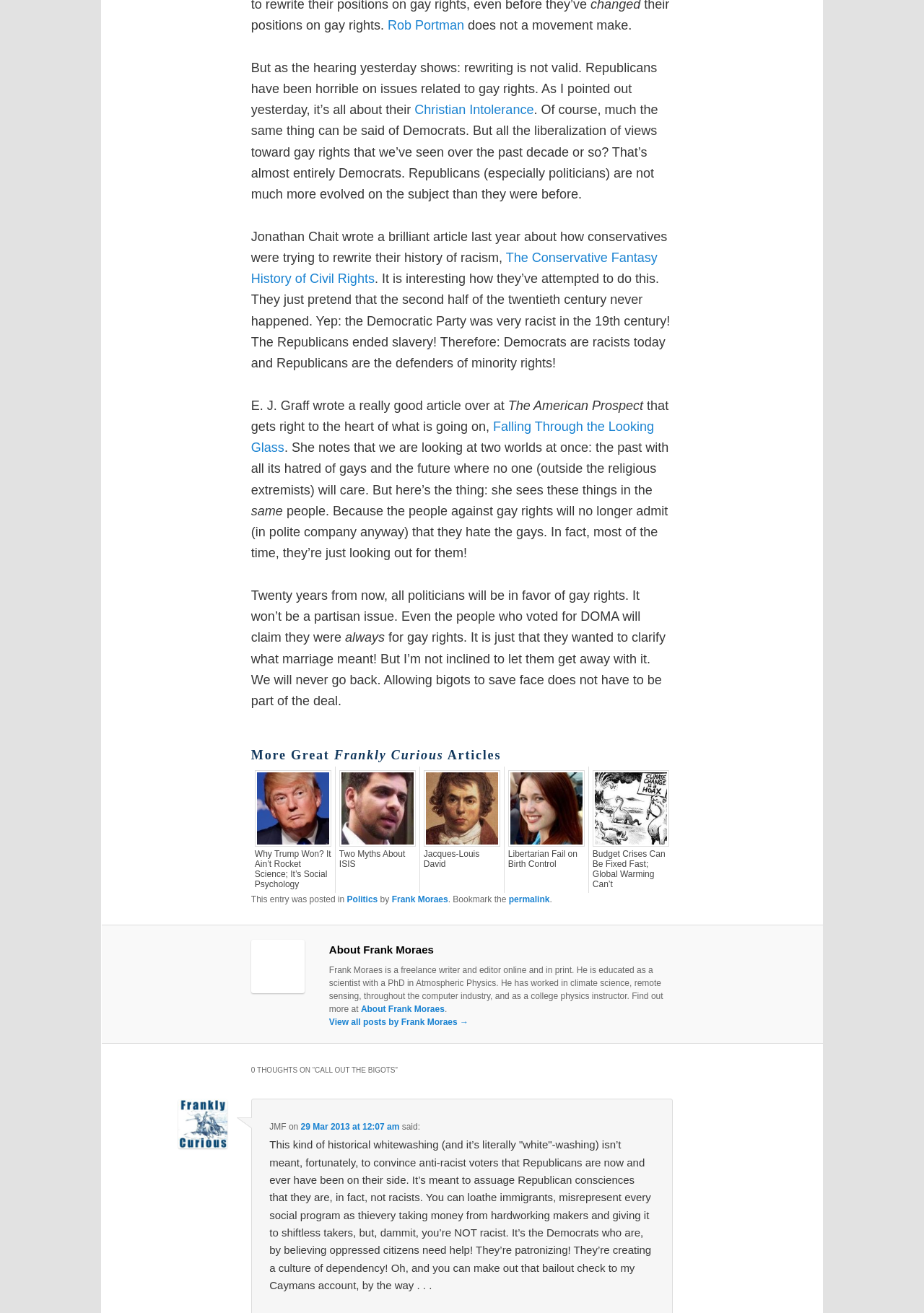Determine the bounding box coordinates in the format (top-left x, top-left y, bottom-right x, bottom-right y). Ensure all values are floating point numbers between 0 and 1. Identify the bounding box of the UI element described by: Libertarian Fail on Birth Control

[0.55, 0.646, 0.633, 0.662]